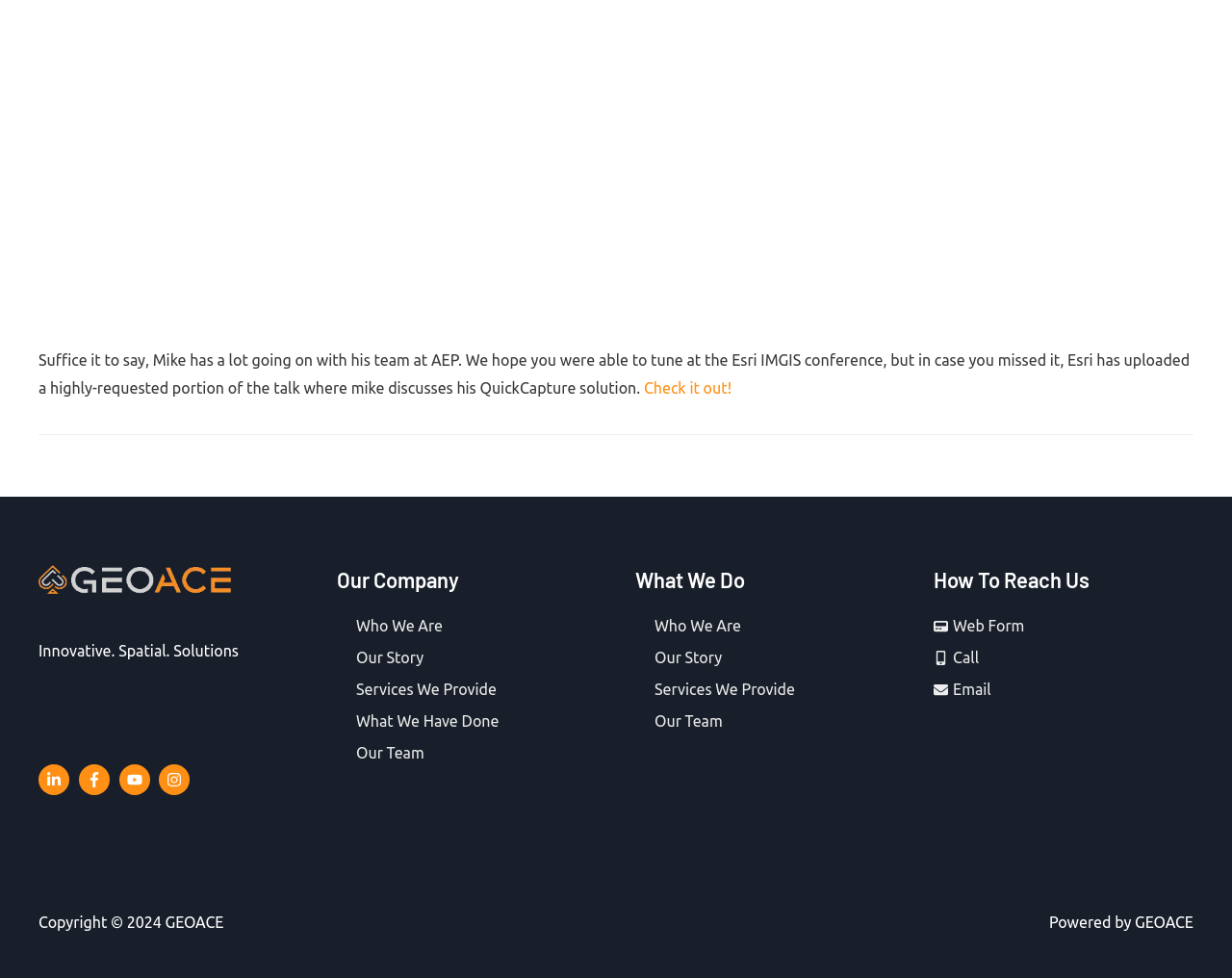What social media platforms are linked?
Please provide a single word or phrase as your answer based on the screenshot.

LinkedIn, Facebook, YouTube, Instagram